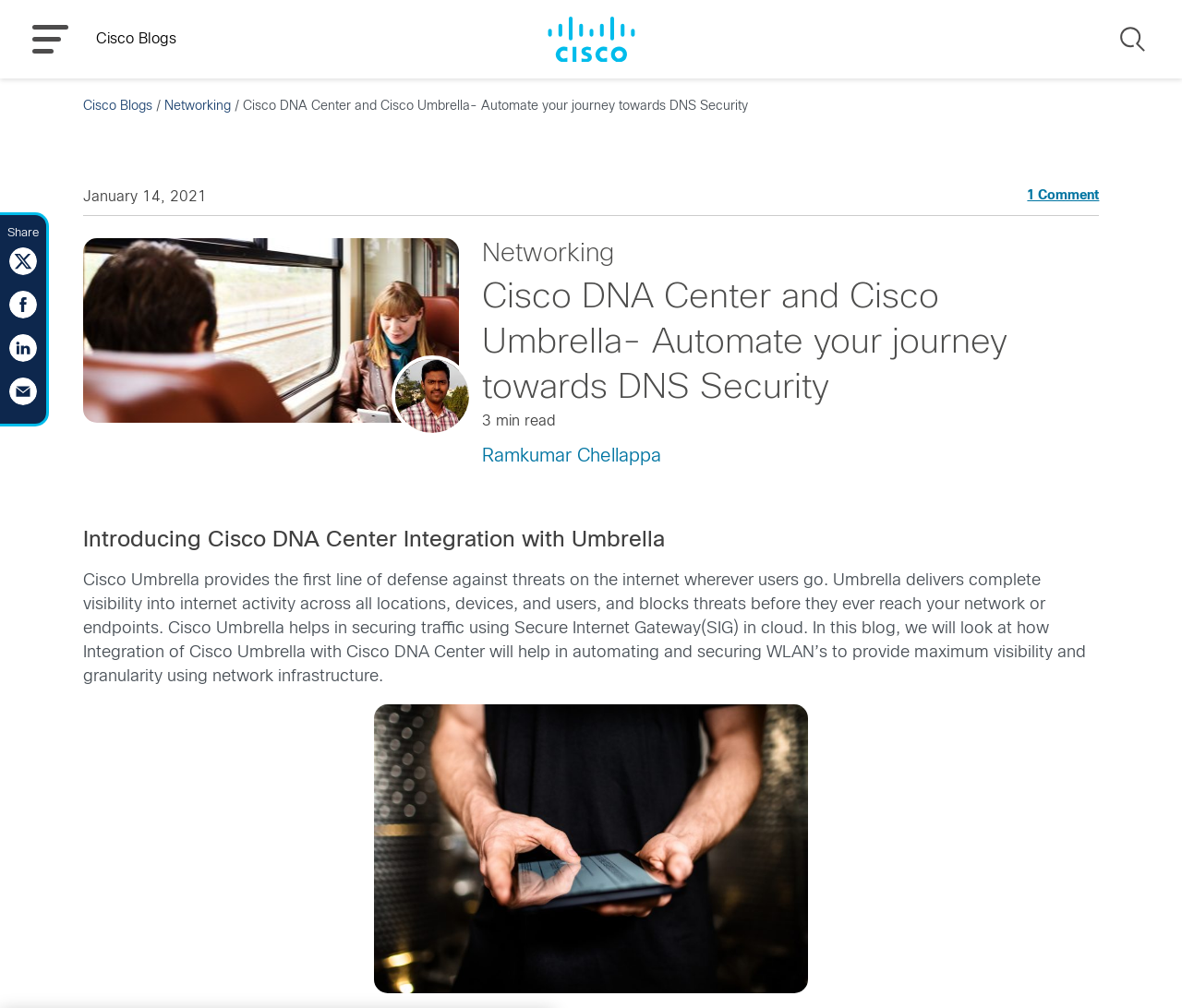Identify the bounding box coordinates of the clickable section necessary to follow the following instruction: "Click on Home". The coordinates should be presented as four float numbers from 0 to 1, i.e., [left, top, right, bottom].

None